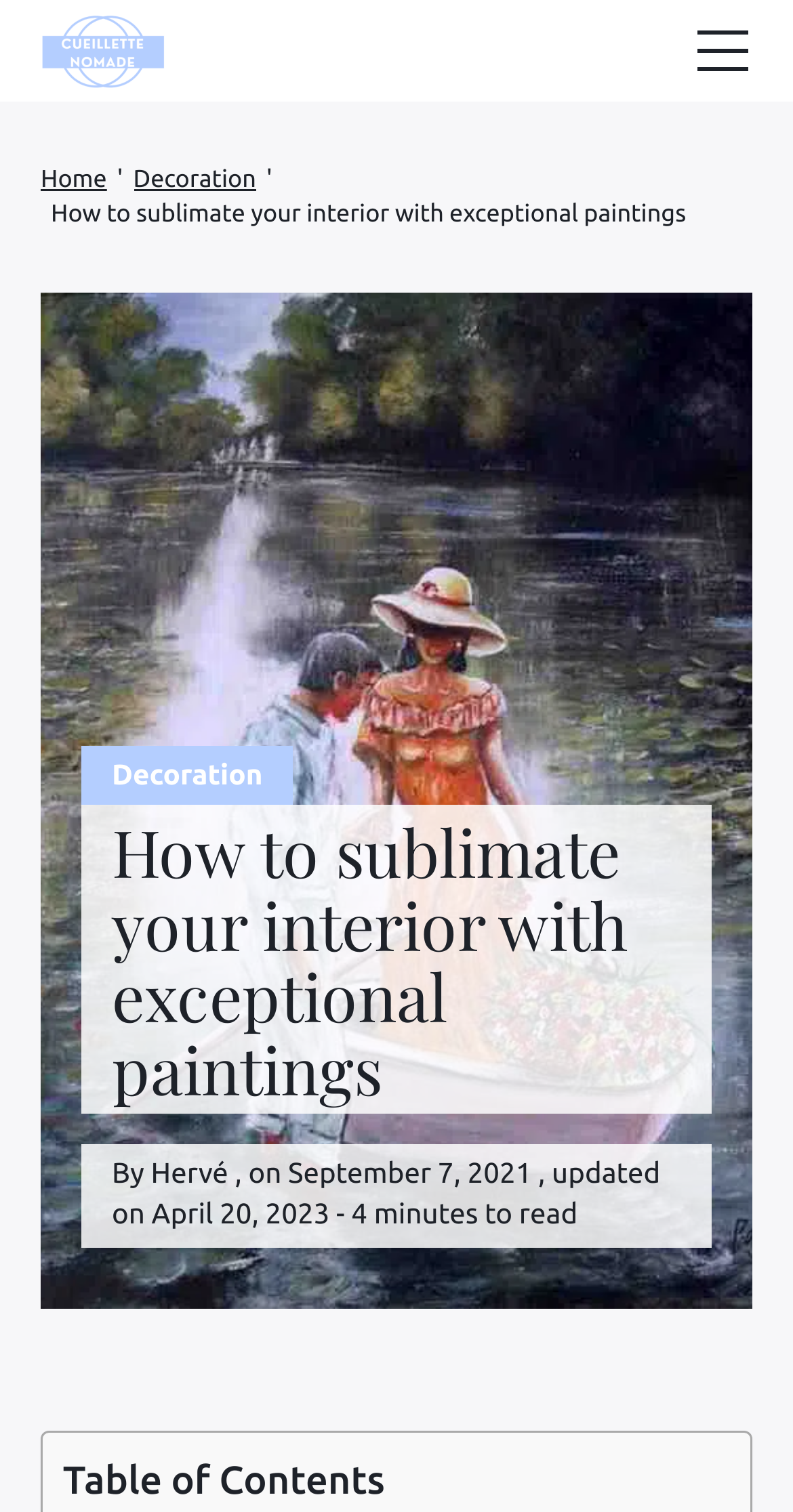Could you indicate the bounding box coordinates of the region to click in order to complete this instruction: "Search for something".

[0.058, 0.453, 0.942, 0.547]